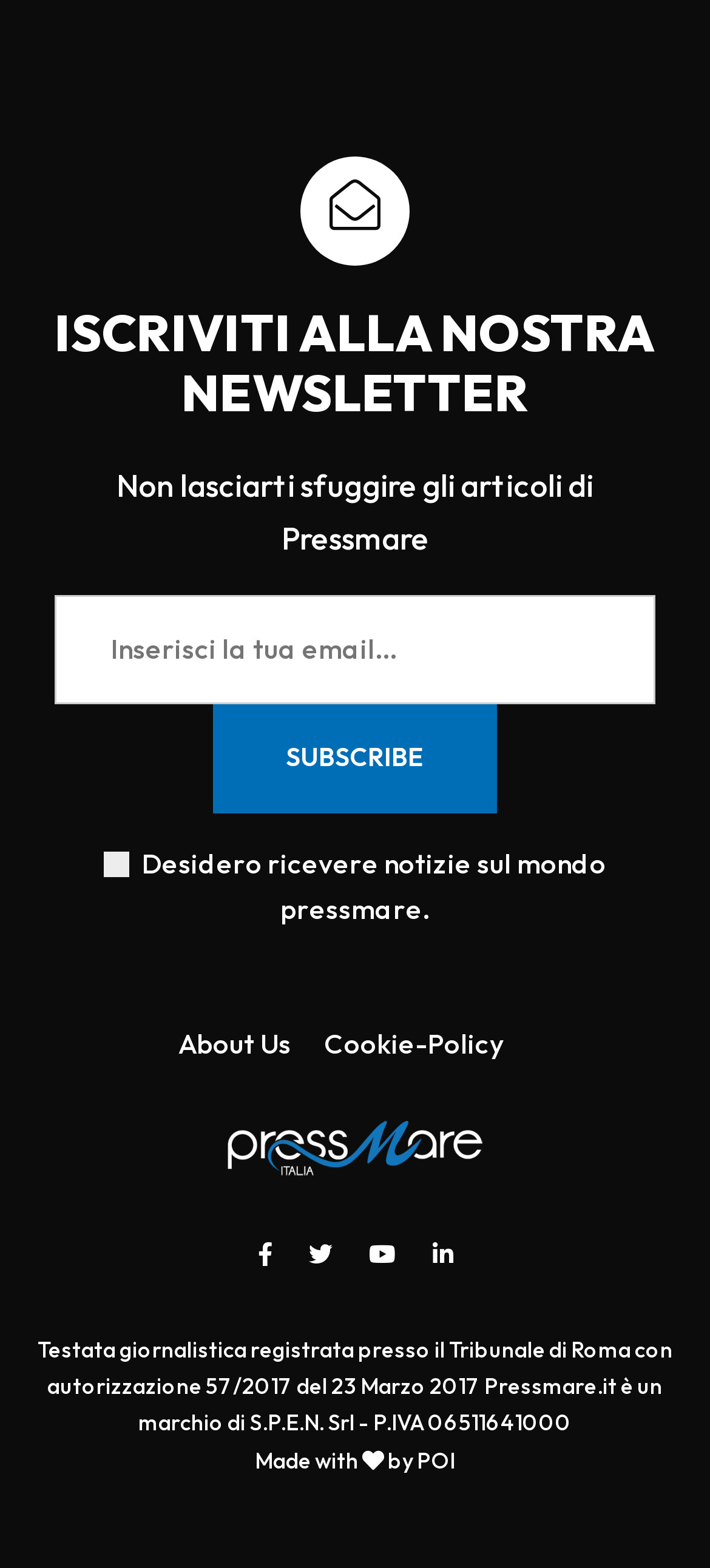Please reply to the following question using a single word or phrase: 
What is the name of the company that owns Pressmare.it?

S.P.E.N. Srl